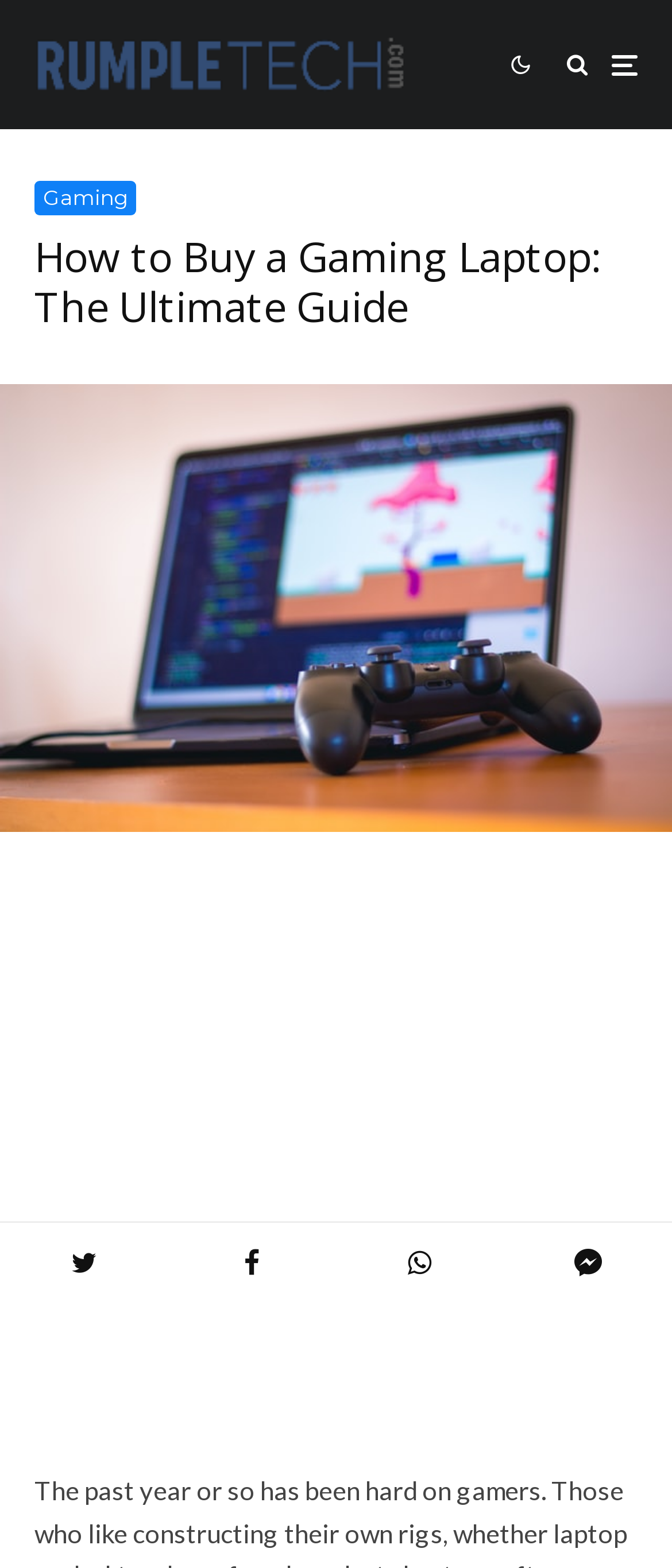Identify the bounding box of the UI element that matches this description: "aria-label="Share"".

[0.75, 0.78, 1.0, 0.829]